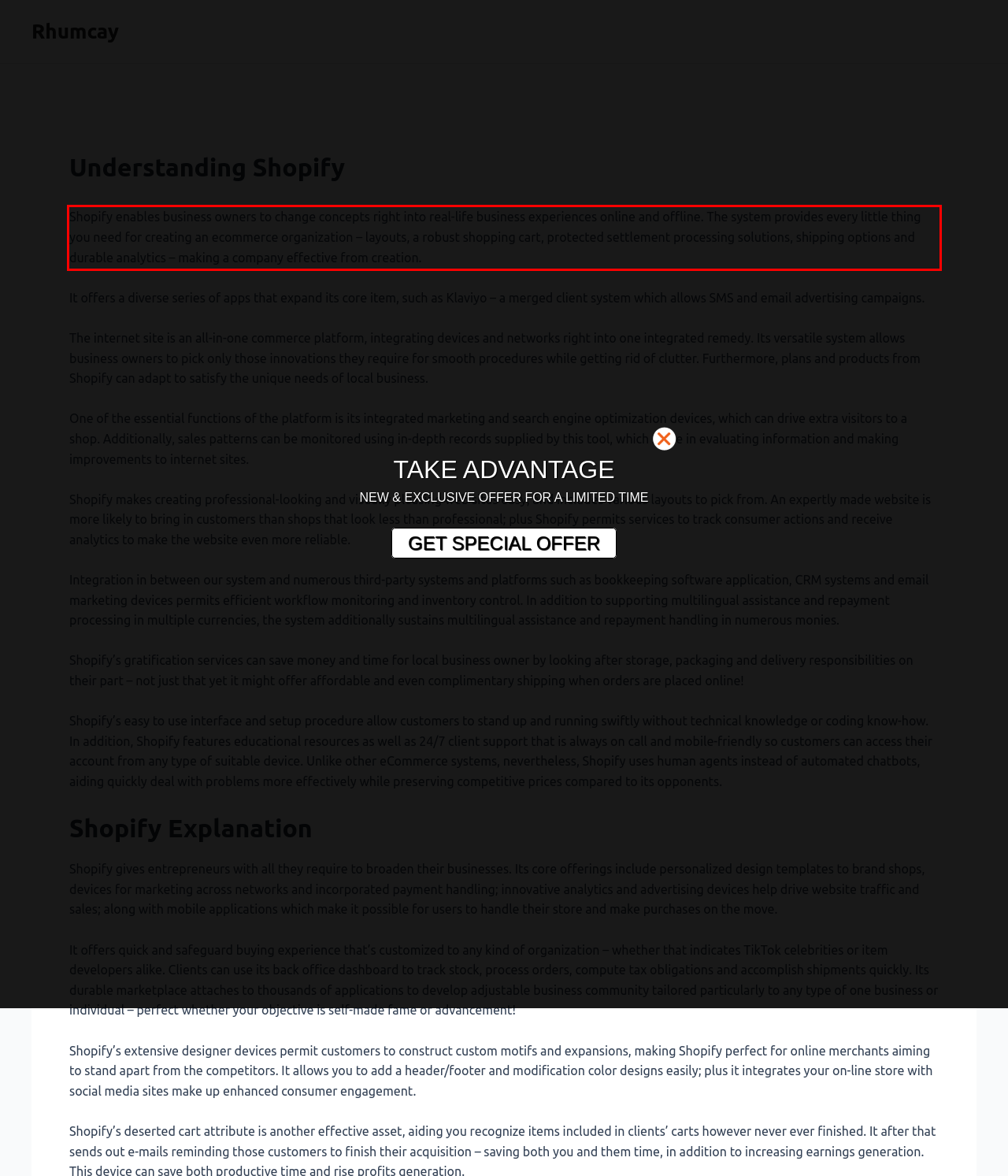Using the provided screenshot, read and generate the text content within the red-bordered area.

Shopify enables business owners to change concepts right into real-life business experiences online and offline. The system provides every little thing you need for creating an ecommerce organization – layouts, a robust shopping cart, protected settlement processing solutions, shipping options and durable analytics – making a company effective from creation.